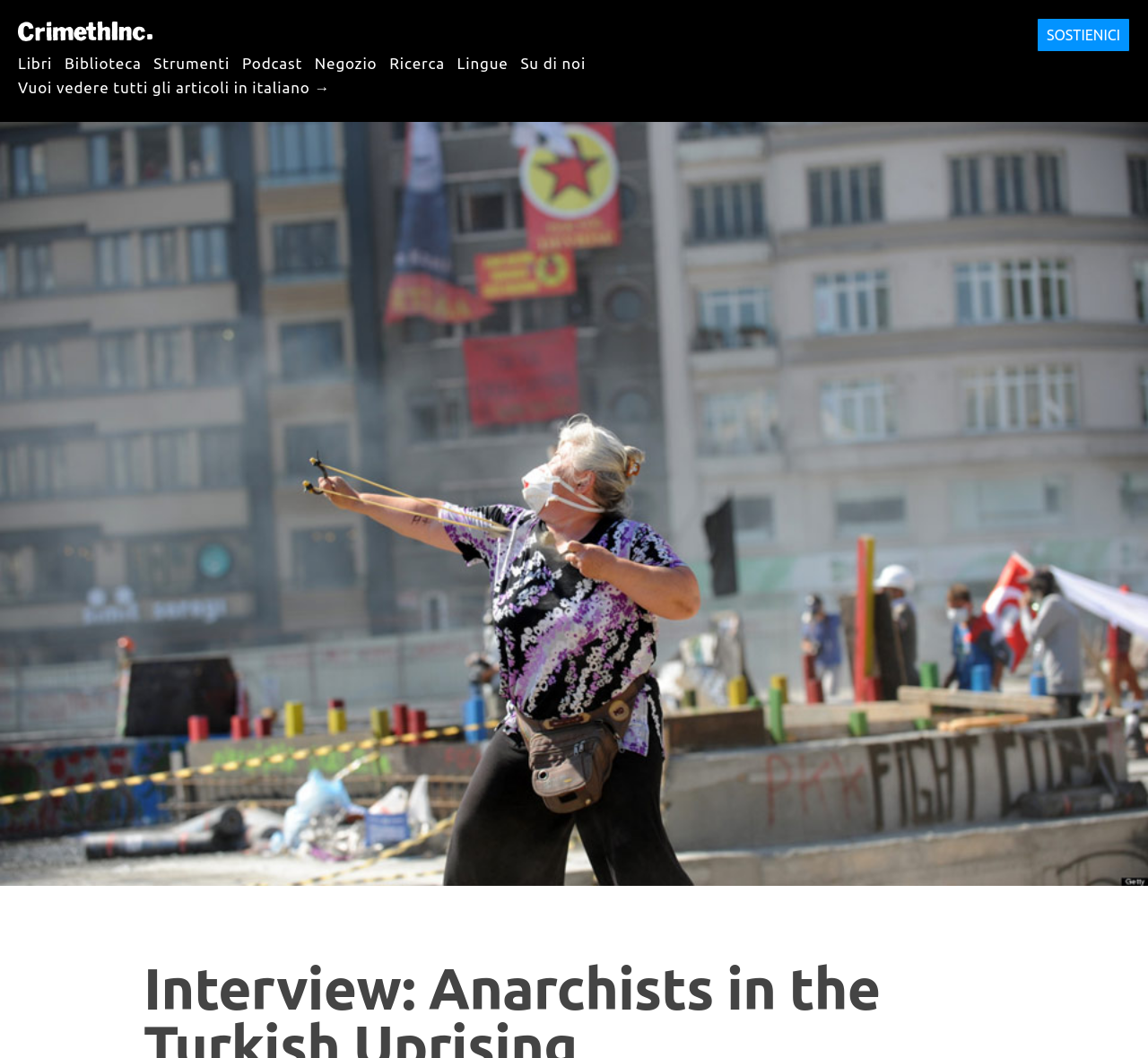Answer the question in one word or a short phrase:
What is the name of the website?

CrimethInc.